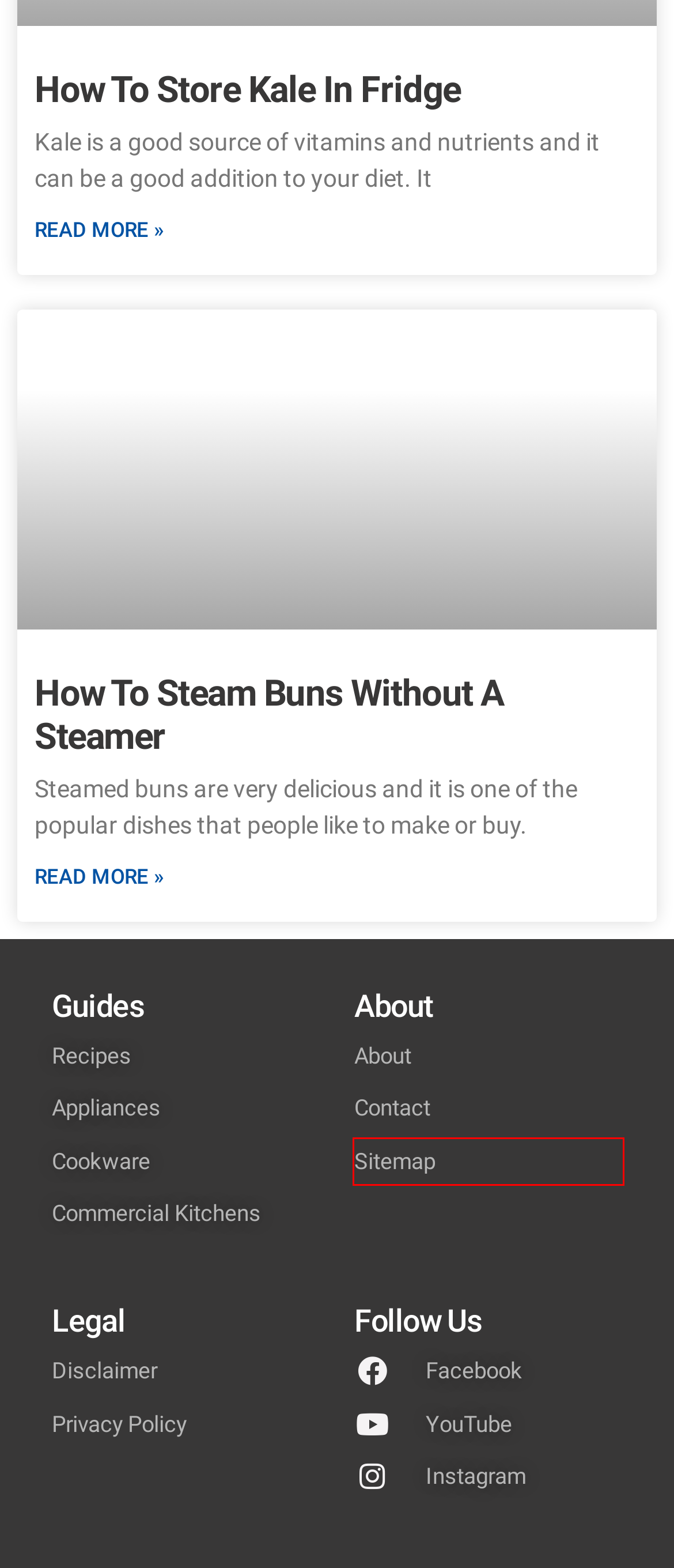Review the screenshot of a webpage containing a red bounding box around an element. Select the description that best matches the new webpage after clicking the highlighted element. The options are:
A. Commercial Kitchen Guide - The Kitchenarian
B. Recipes and Ingredients - The Kitchenarian
C. Contact Us - The Kitchenarian
D. Privacy Policy - The Kitchenarian
E. Helpful Ideas On How To Steam Buns Without A Steamer - 2024
F. Guide to Appliances and Fixtures - The Kitchenarian
G. Sitemap - The Kitchenarian
H. About - The Kitchenarian

G